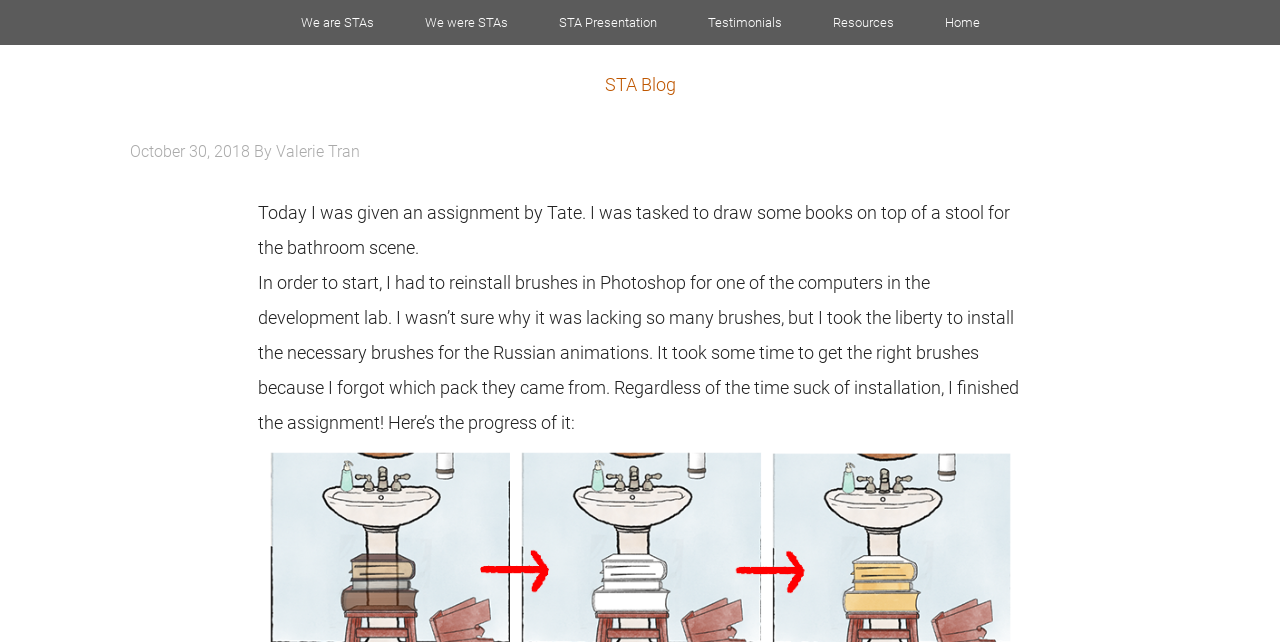Please indicate the bounding box coordinates for the clickable area to complete the following task: "check Resources". The coordinates should be specified as four float numbers between 0 and 1, i.e., [left, top, right, bottom].

[0.632, 0.0, 0.717, 0.07]